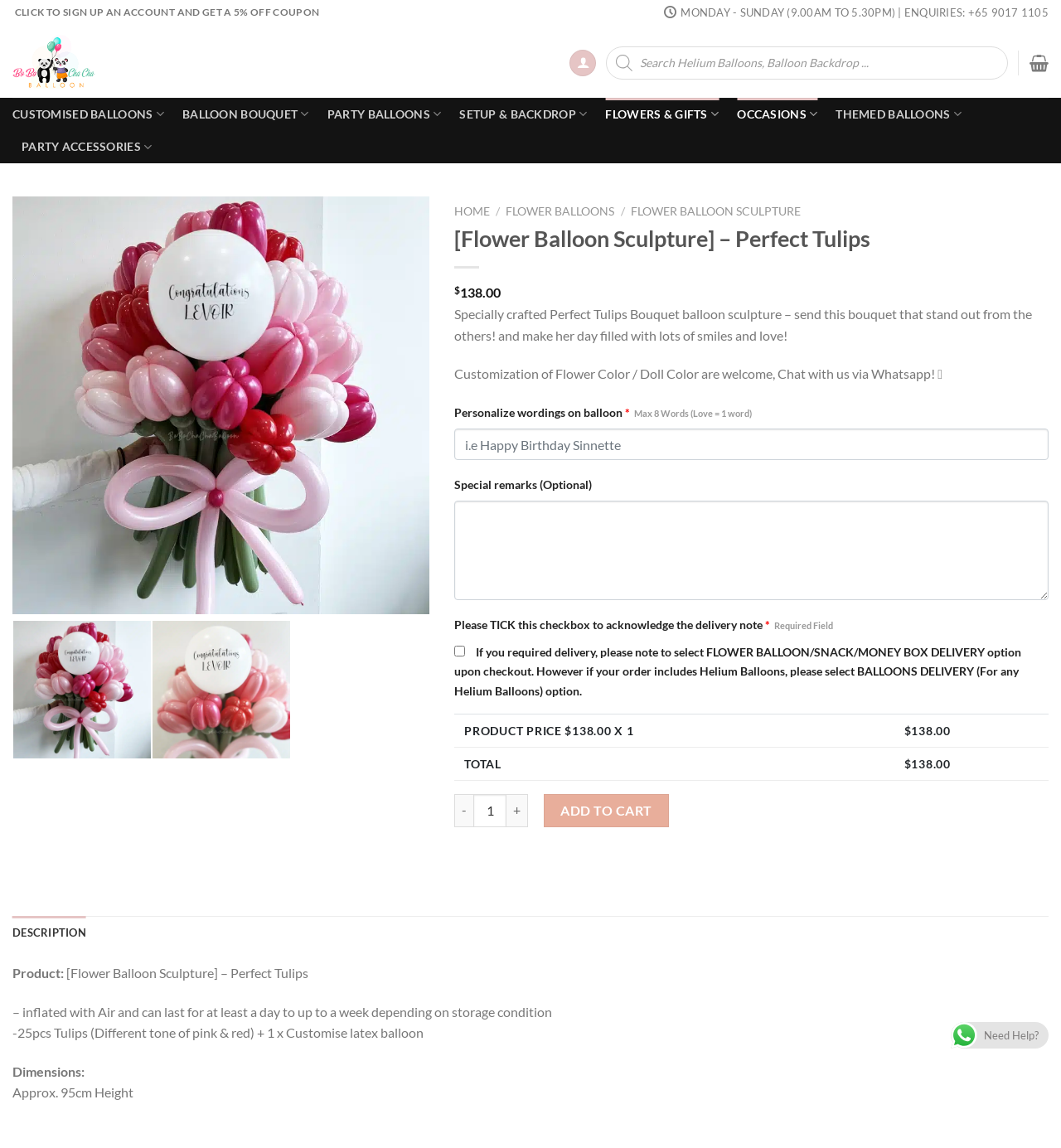Find the bounding box coordinates of the clickable region needed to perform the following instruction: "Personalize wordings on balloon". The coordinates should be provided as four float numbers between 0 and 1, i.e., [left, top, right, bottom].

[0.428, 0.374, 0.988, 0.401]